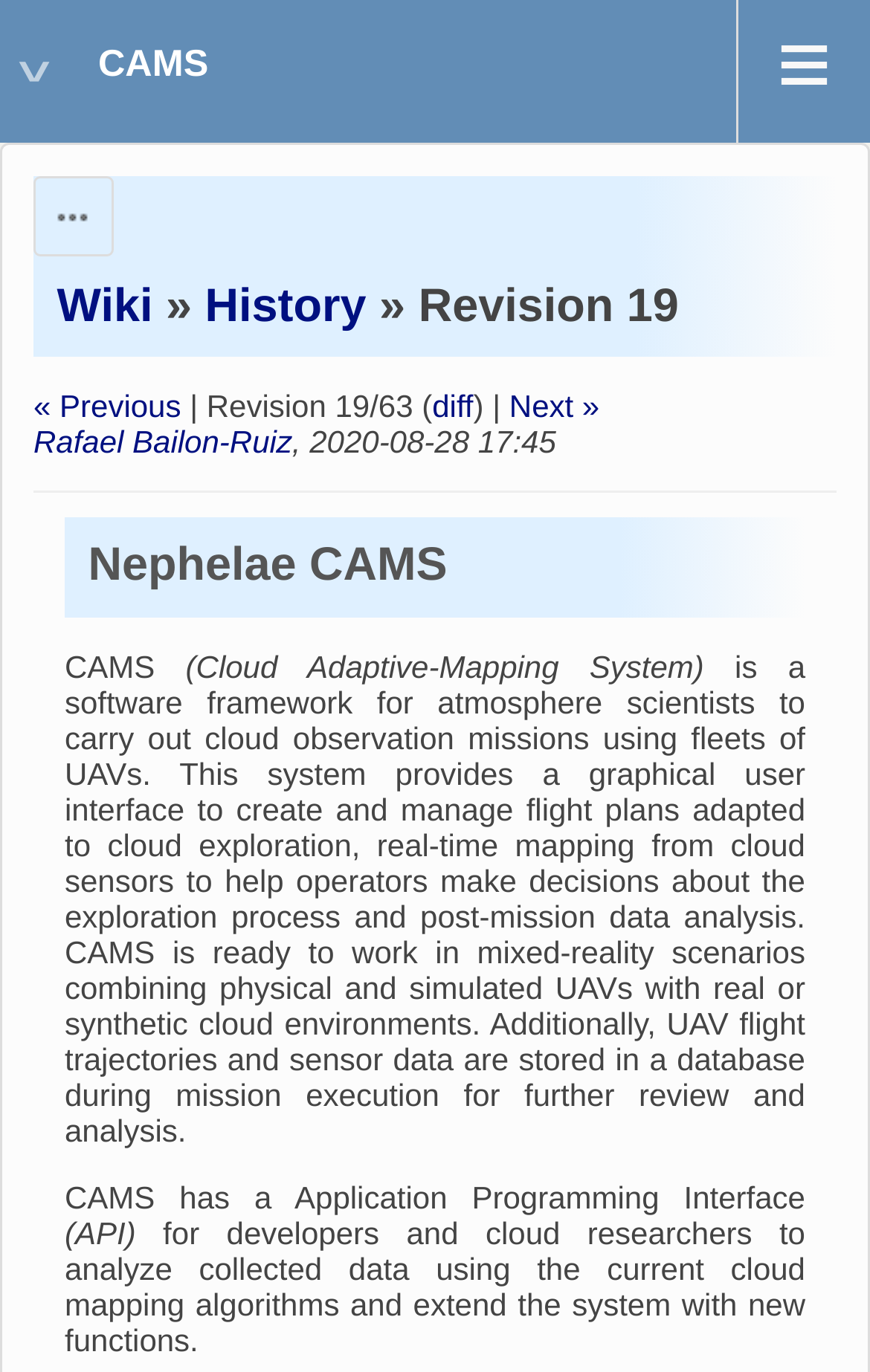What is the purpose of CAMS?
Please answer the question as detailed as possible based on the image.

The purpose of CAMS can be found in the static text which describes CAMS as a software framework for atmosphere scientists to carry out cloud observation missions using fleets of UAVs.